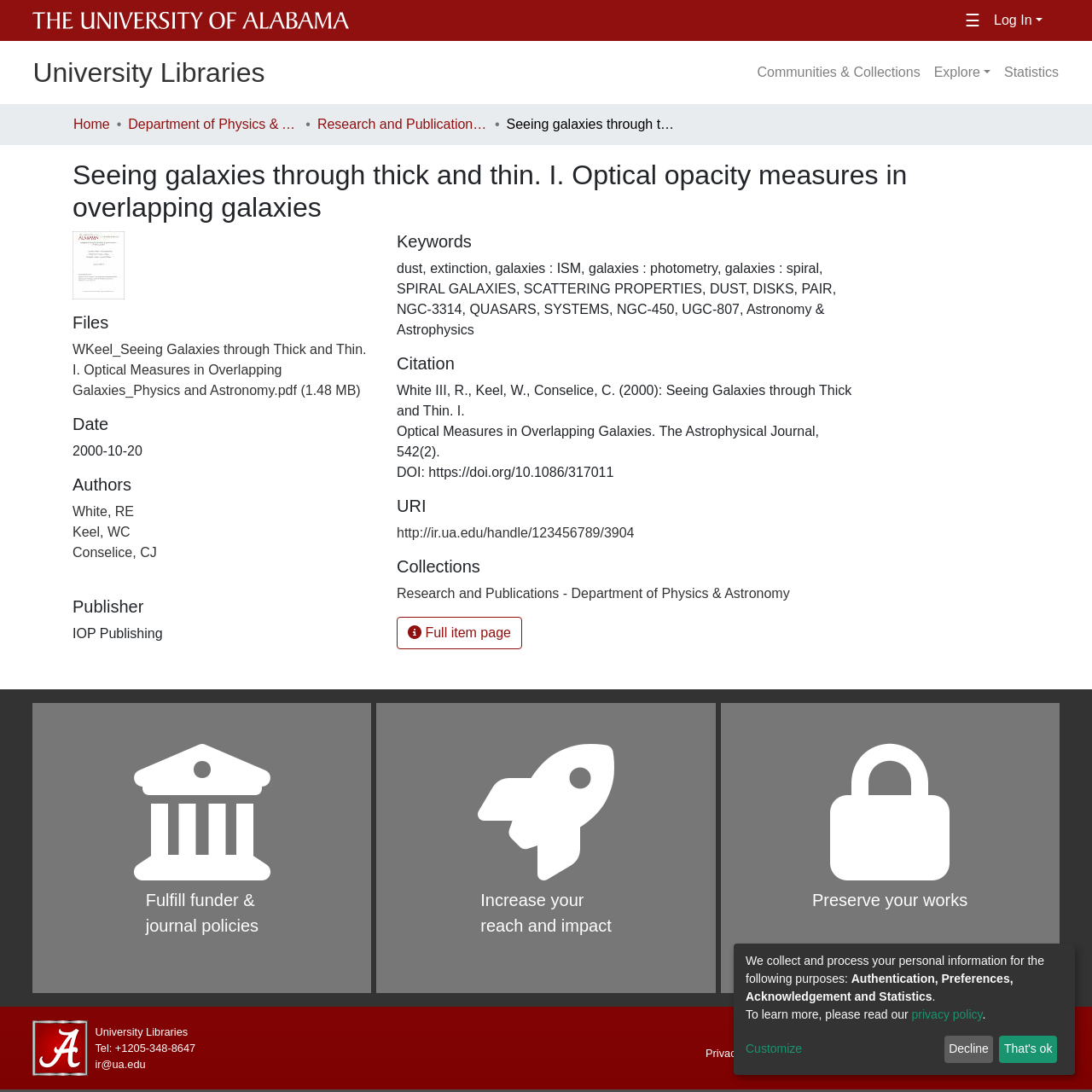Provide the bounding box coordinates of the UI element that matches the description: "Full item page".

[0.363, 0.565, 0.478, 0.594]